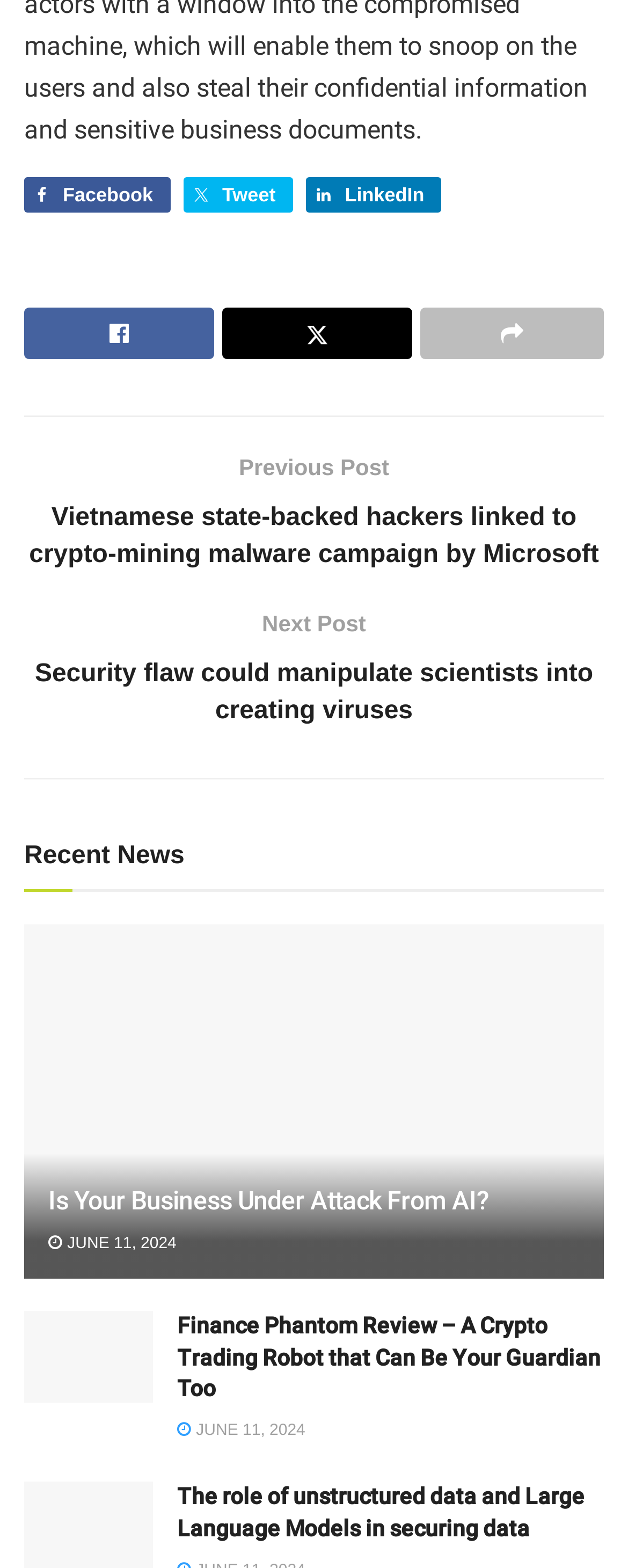Using the description: "account_circleSign-in with Google", determine the UI element's bounding box coordinates. Ensure the coordinates are in the format of four float numbers between 0 and 1, i.e., [left, top, right, bottom].

None